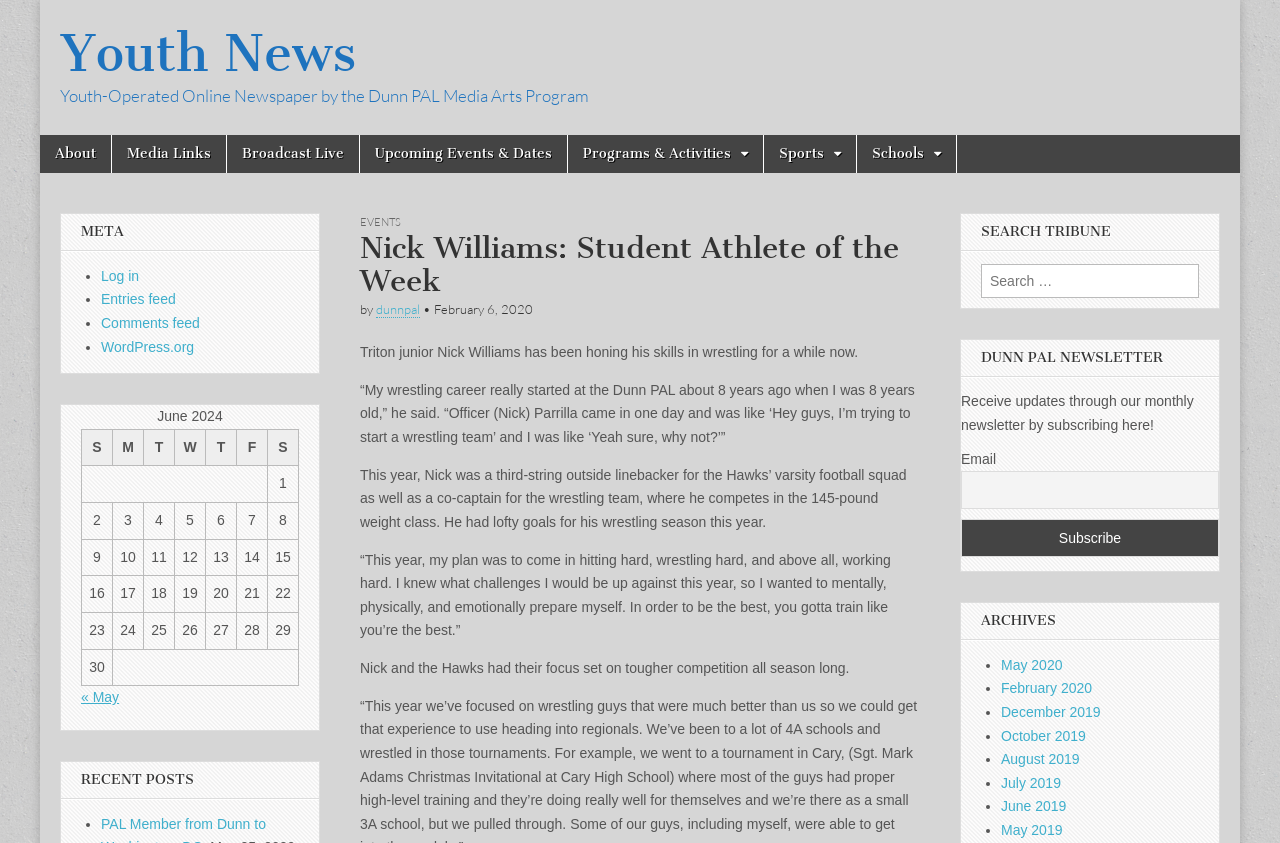Find the bounding box coordinates corresponding to the UI element with the description: "Upcoming Events & Dates". The coordinates should be formatted as [left, top, right, bottom], with values as floats between 0 and 1.

[0.281, 0.16, 0.443, 0.205]